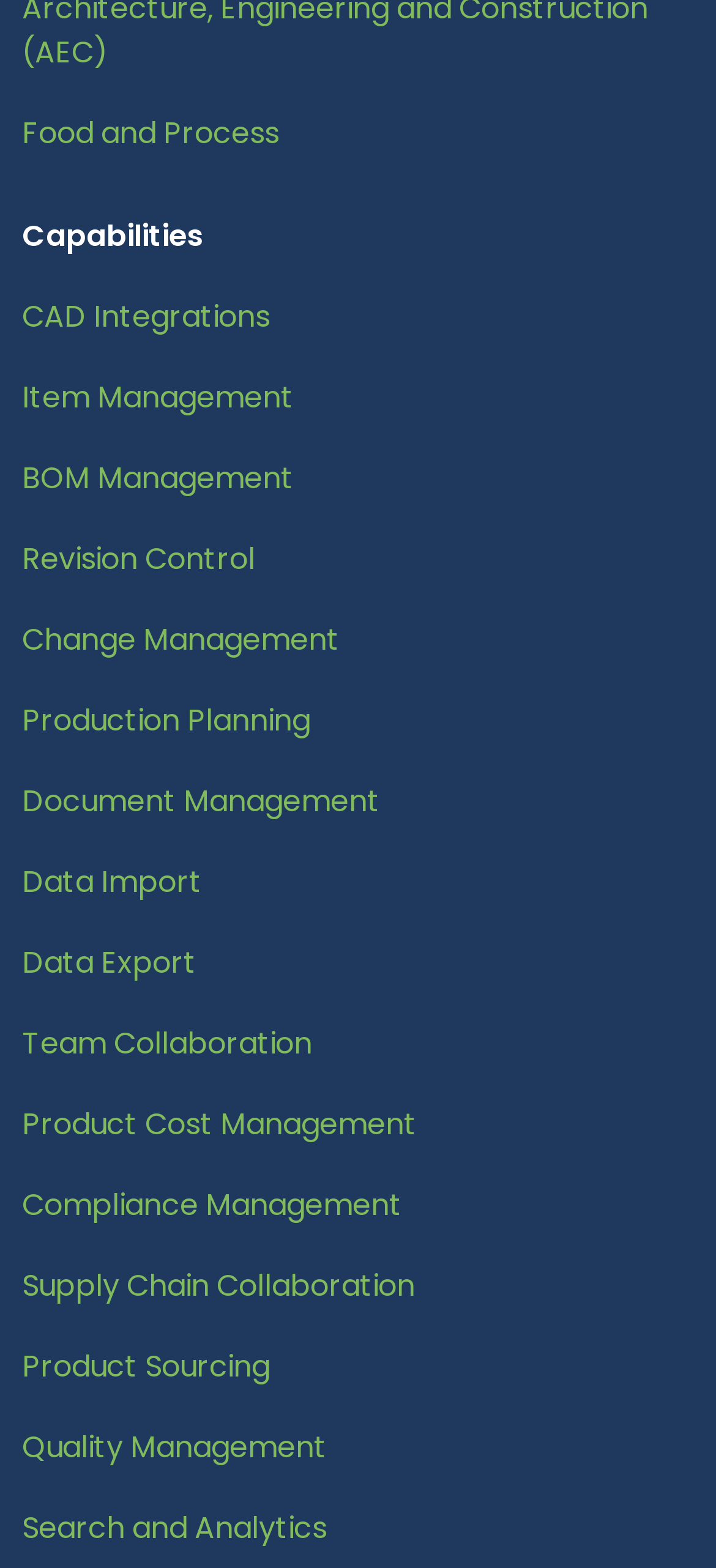Please identify the bounding box coordinates of the area I need to click to accomplish the following instruction: "Explore CAD Integrations".

[0.031, 0.188, 0.377, 0.215]